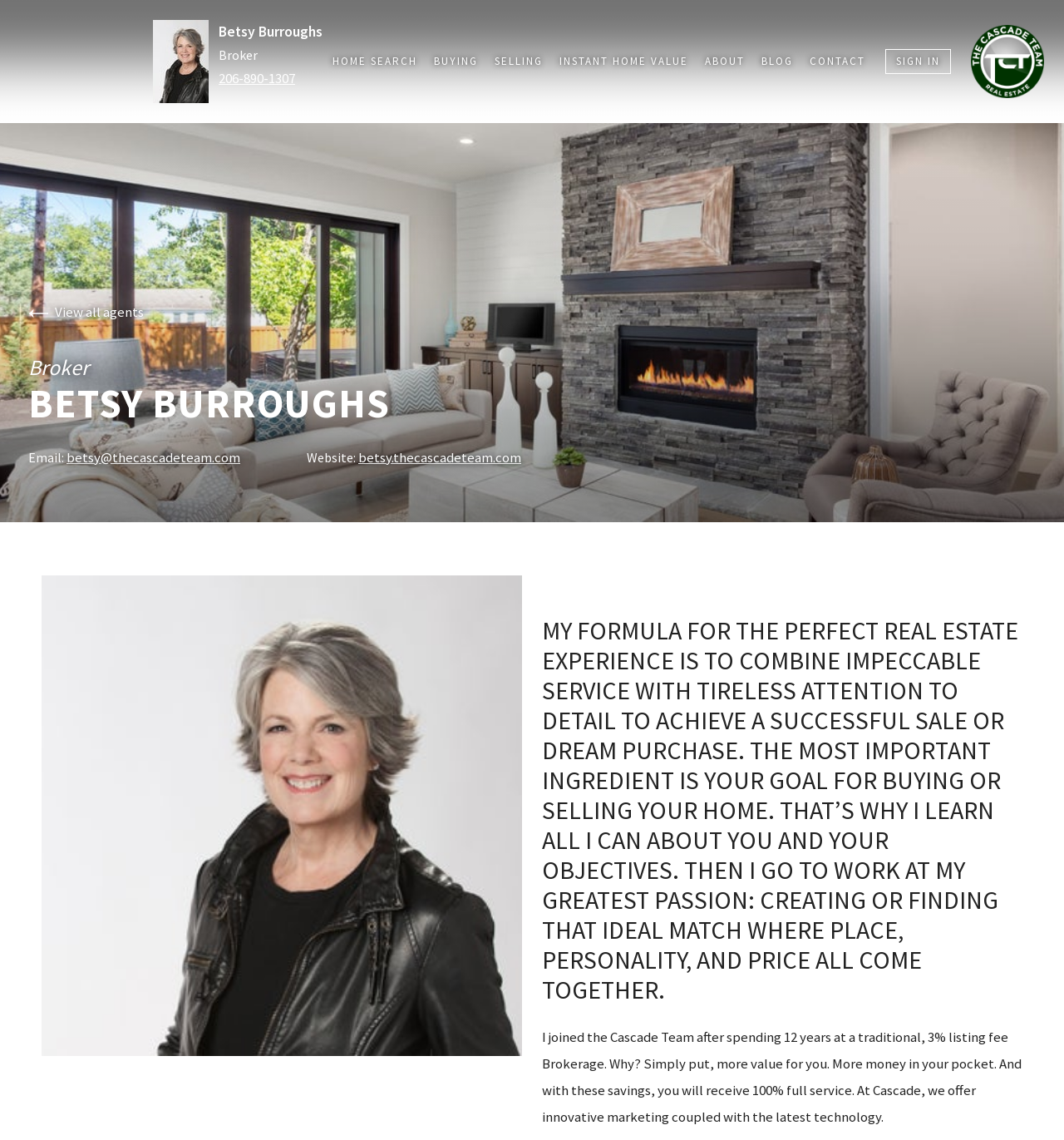Please locate the bounding box coordinates of the region I need to click to follow this instruction: "View Betsy's website".

[0.337, 0.393, 0.49, 0.409]